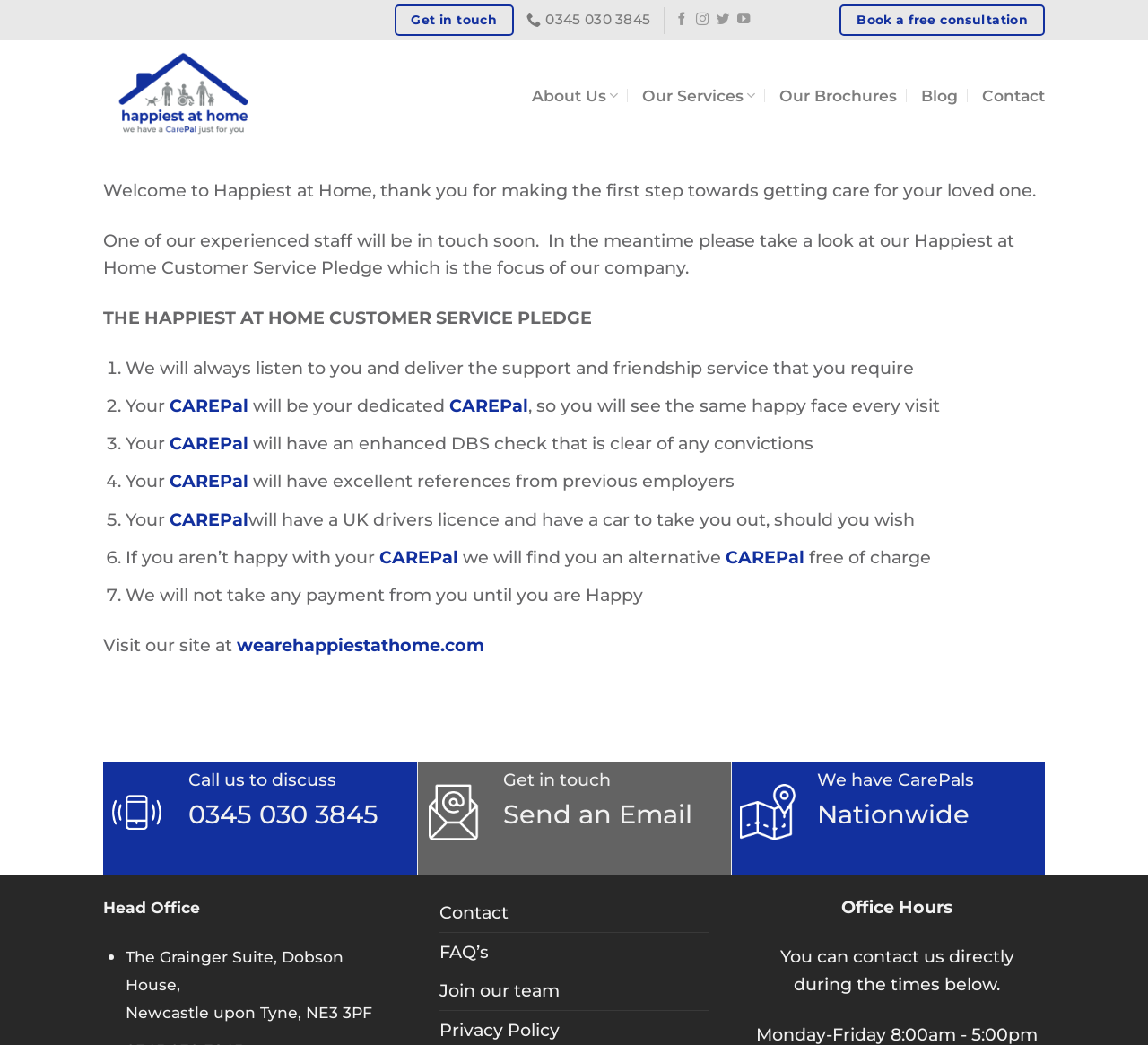What is the name of the company?
Look at the screenshot and respond with one word or a short phrase.

Happiest at Home